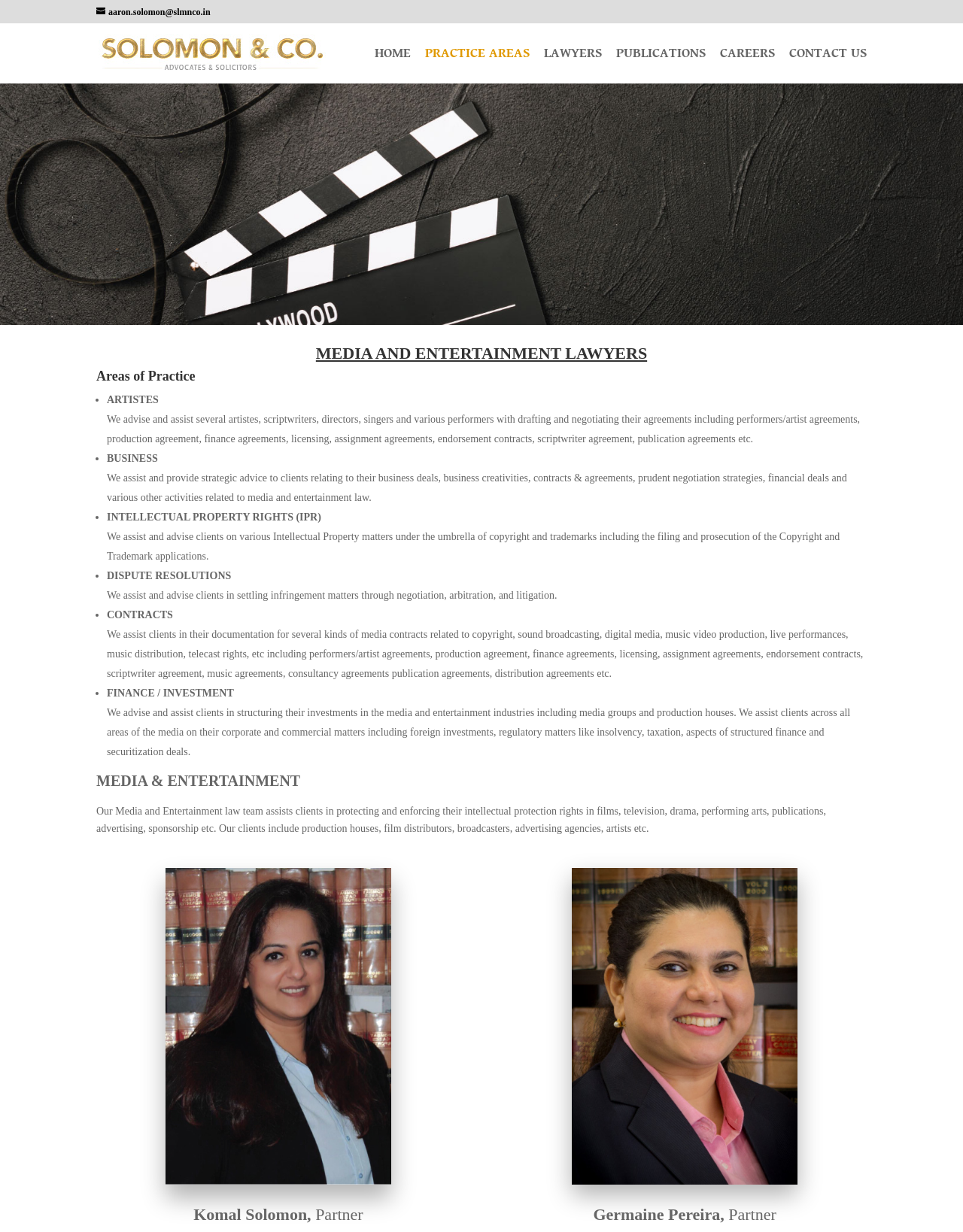Identify the bounding box coordinates for the element you need to click to achieve the following task: "Contact US". The coordinates must be four float values ranging from 0 to 1, formatted as [left, top, right, bottom].

[0.82, 0.039, 0.9, 0.068]